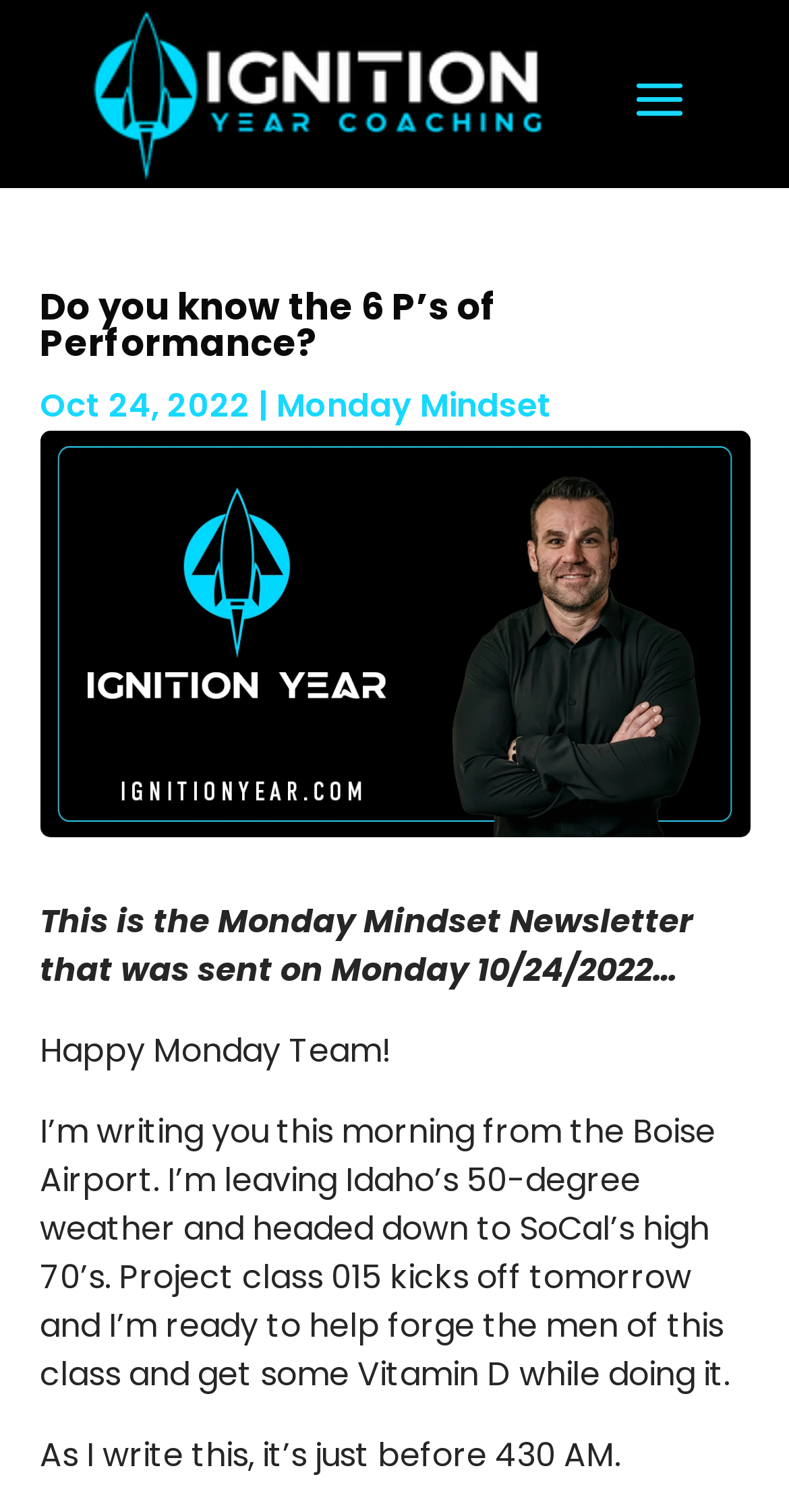Create a detailed narrative describing the layout and content of the webpage.

The webpage appears to be a blog post or newsletter from Ignition Year Coaching, with a focus on personal performance and mindset. At the top of the page, there is a logo and a link to the Ignition Year Coaching website, situated near the top-left corner. 

Below the logo, there is a heading that reads "Do you know the 6 P's of Performance?" which spans almost the entire width of the page. Underneath the heading, there is a date "Oct 24, 2022" followed by a vertical line and a link to "Monday Mindset". 

A large image takes up most of the top half of the page, stretching from the left edge to the right edge. 

The main content of the page begins below the image, with a brief introduction to the Monday Mindset Newsletter, which was sent on Monday, October 24, 2022. The author, Matt Schneider, writes a personal message to the readers, starting with a greeting "Happy Monday Team!". 

The rest of the content is a personal anecdote from Matt, where he shares his experience of writing from the Boise Airport, preparing to head to Southern California for a project class, and expressing his enthusiasm for the event. The text continues until the bottom of the page, with the last sentence mentioning the time "just before 430 AM" when the author was writing.